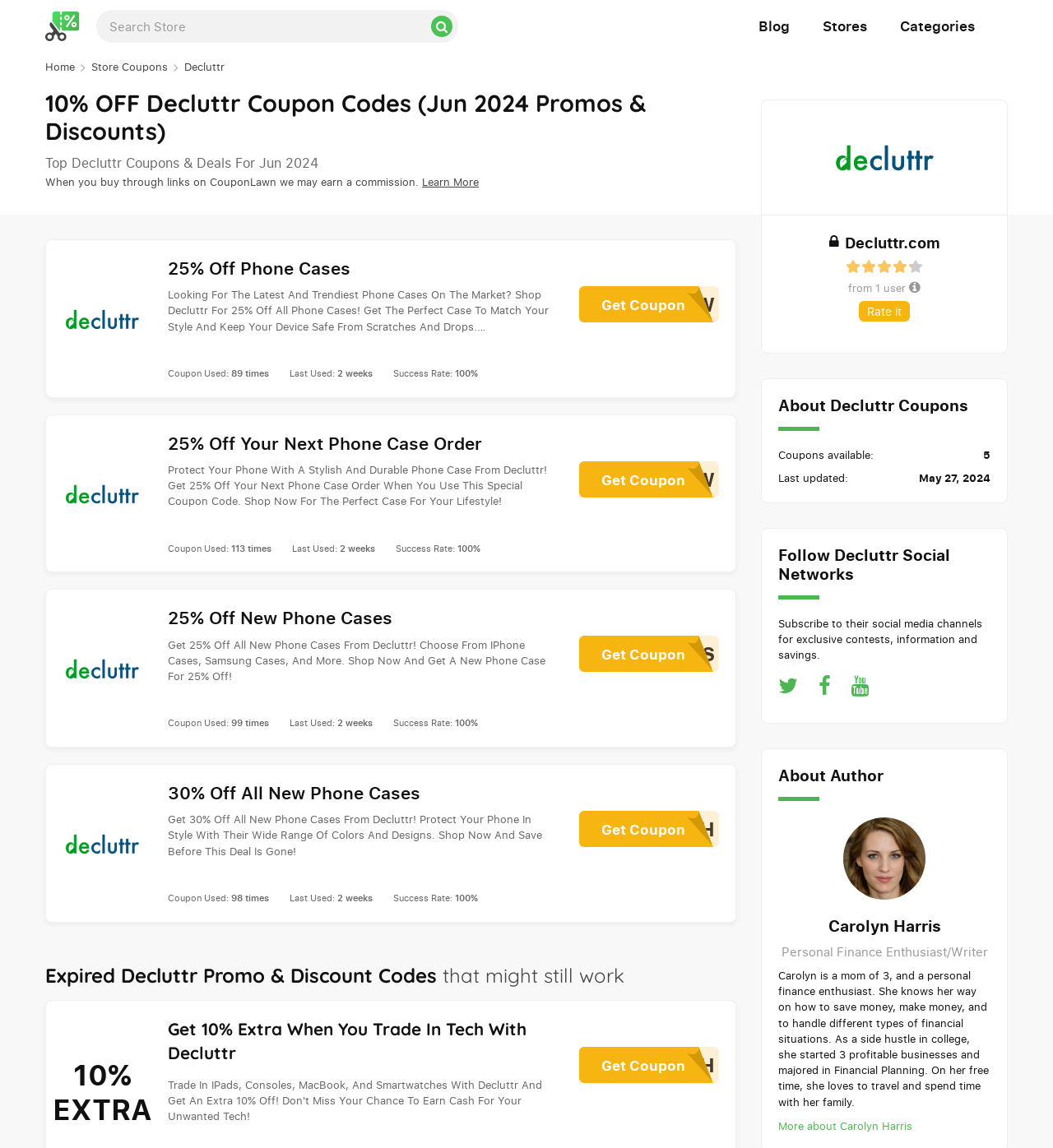Please identify the bounding box coordinates of the clickable area that will allow you to execute the instruction: "Learn more about commission".

[0.401, 0.152, 0.455, 0.165]